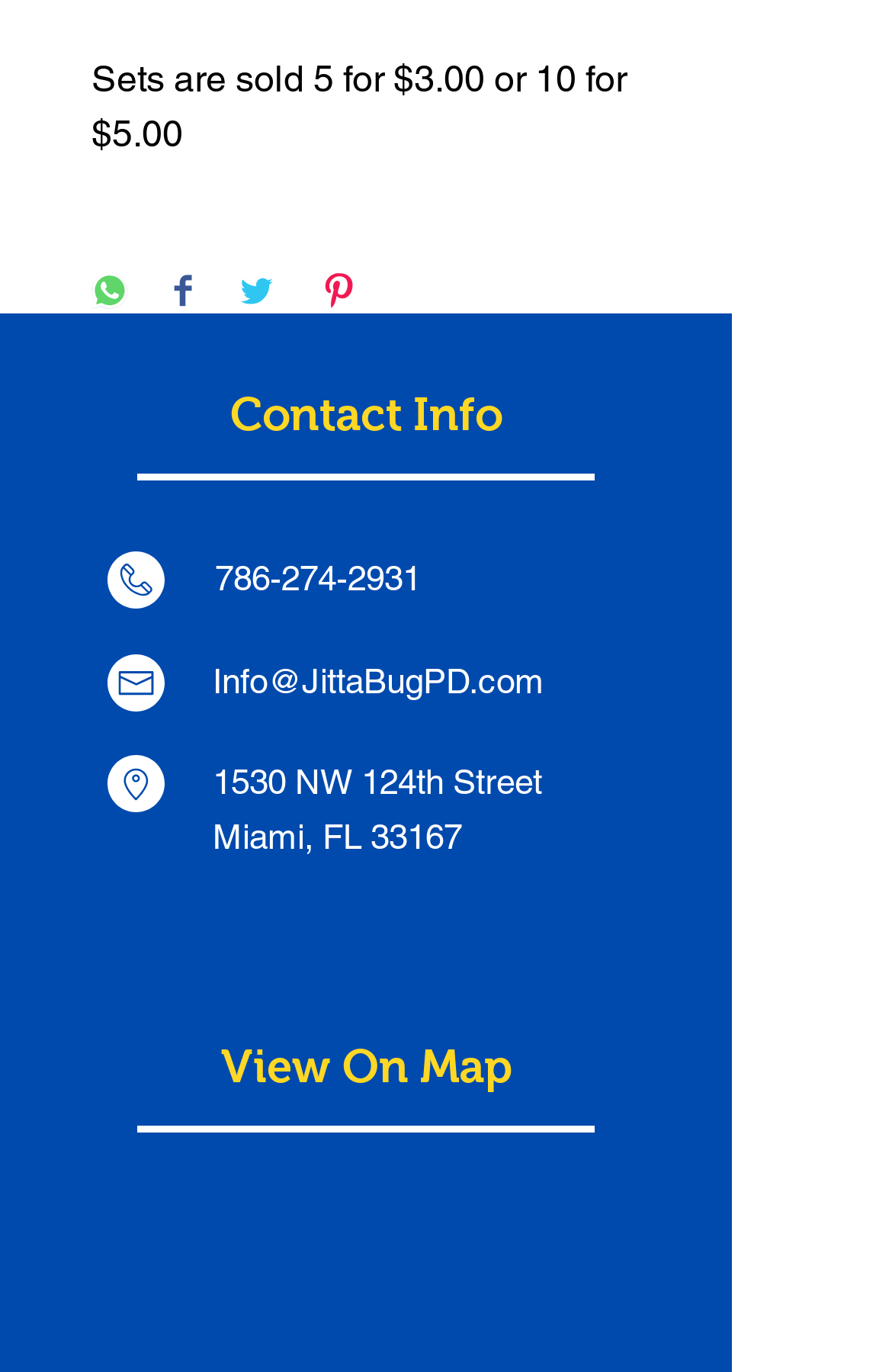Find the bounding box coordinates of the clickable area that will achieve the following instruction: "Share on Facebook".

[0.195, 0.198, 0.215, 0.23]